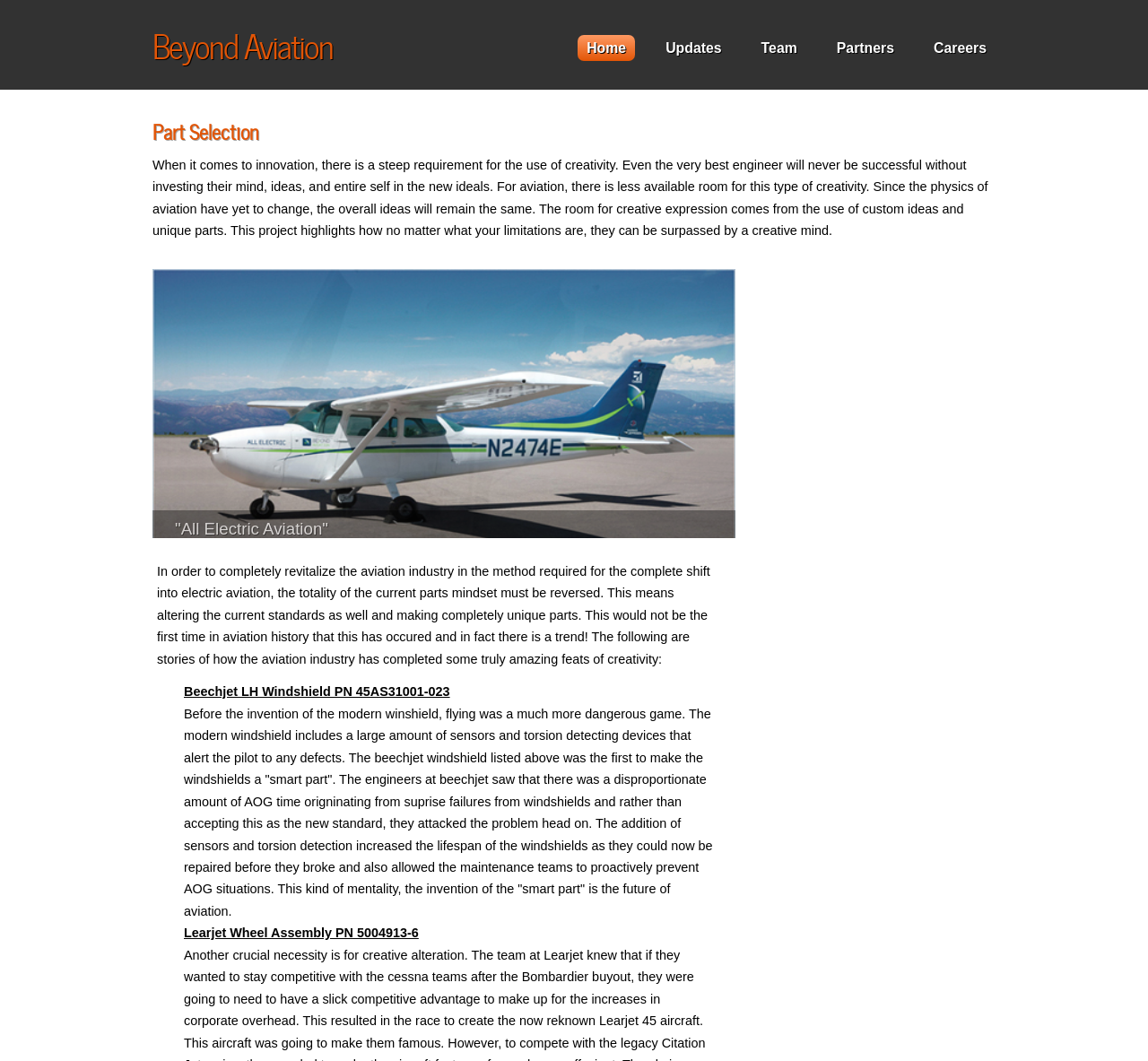Look at the image and give a detailed response to the following question: What is the purpose of the project's focus on custom ideas and unique parts?

The project's focus on custom ideas and unique parts is to provide room for creative expression, which is necessary for innovation in aviation, as the physics of aviation have yet to change, and the overall ideas will remain the same.